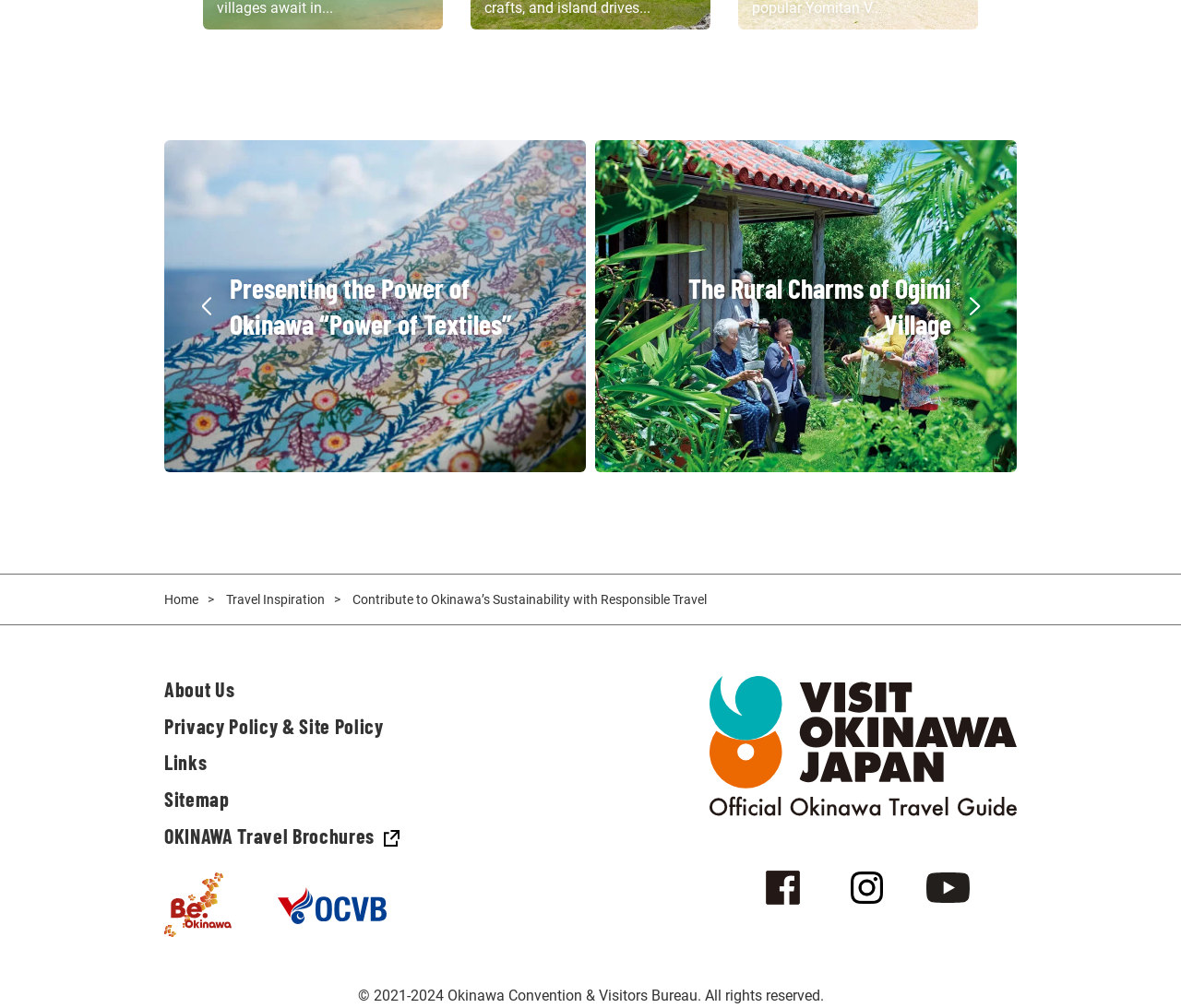Please provide a brief answer to the question using only one word or phrase: 
What is the theme of the second link on the webpage?

Textiles